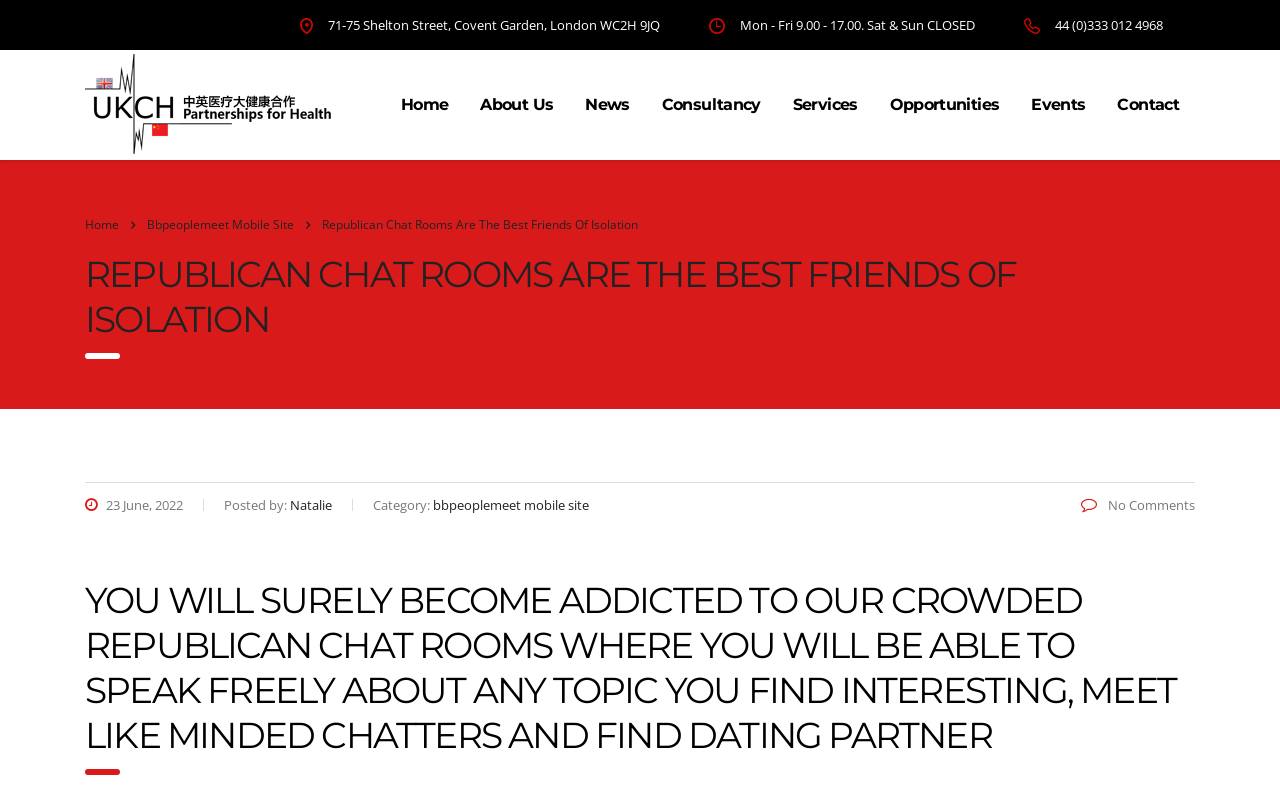How many navigation links are there?
Respond to the question with a single word or phrase according to the image.

8